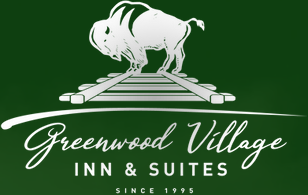What is the animal represented in the logo?
Relying on the image, give a concise answer in one word or a brief phrase.

Bison